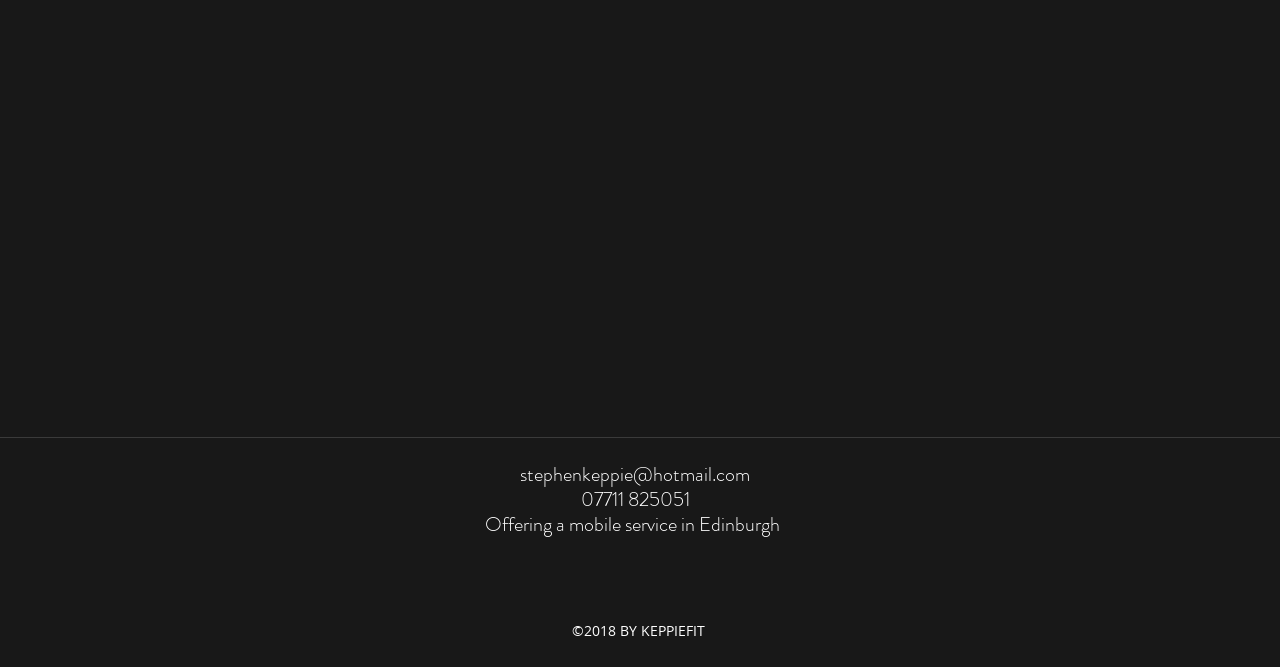What is the mobile service offered in?
Respond with a short answer, either a single word or a phrase, based on the image.

Edinburgh